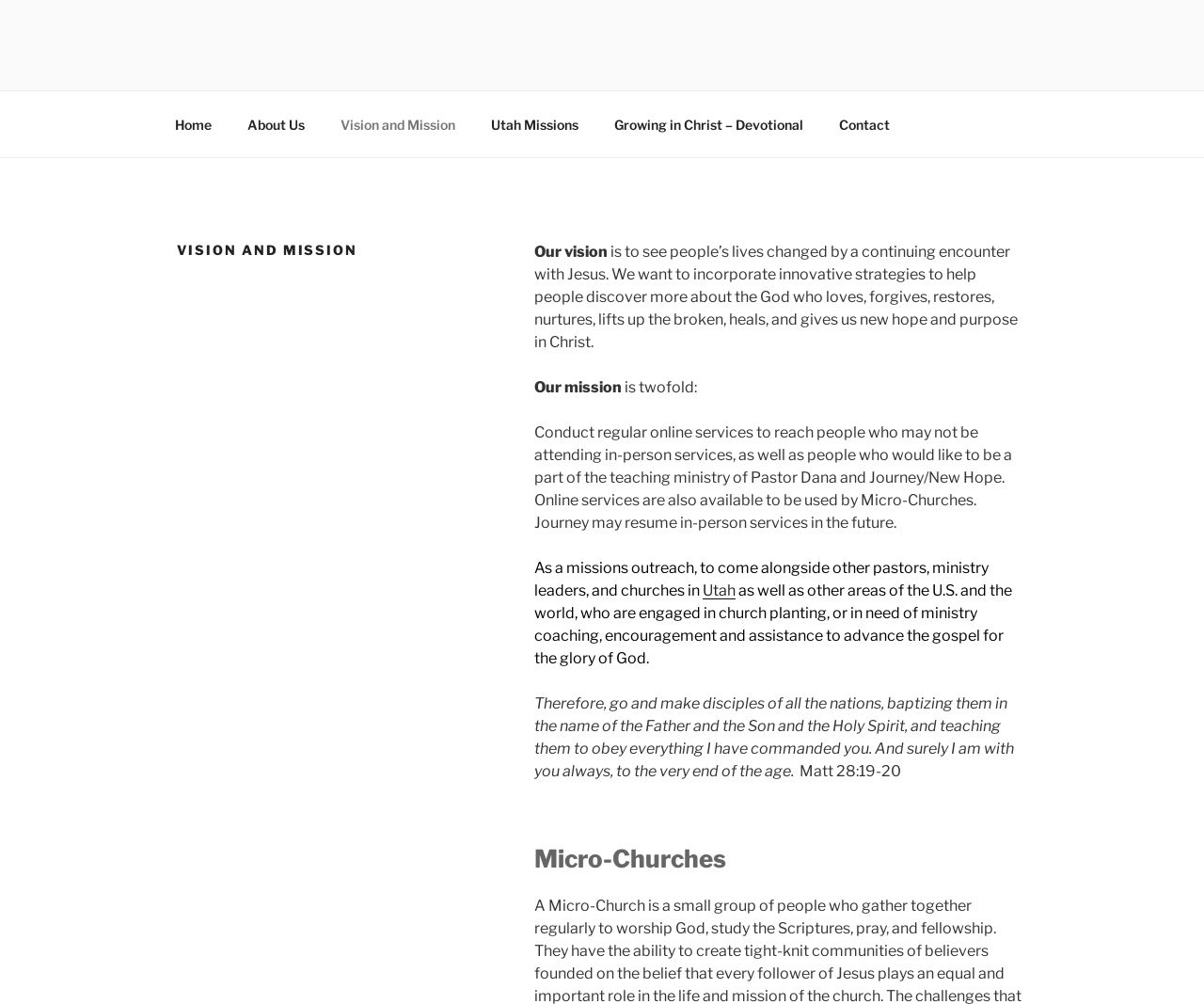Carefully observe the image and respond to the question with a detailed answer:
What is the name of the Bible verse mentioned?

The Bible verse mentioned is 'Therefore, go and make disciples of all the nations, baptizing them in the name of the Father and the Son and the Holy Spirit, and teaching them to obey everything I have commanded you. And surely I am with you always, to the very end of the age.' which is referenced as Matt 28:19-20.